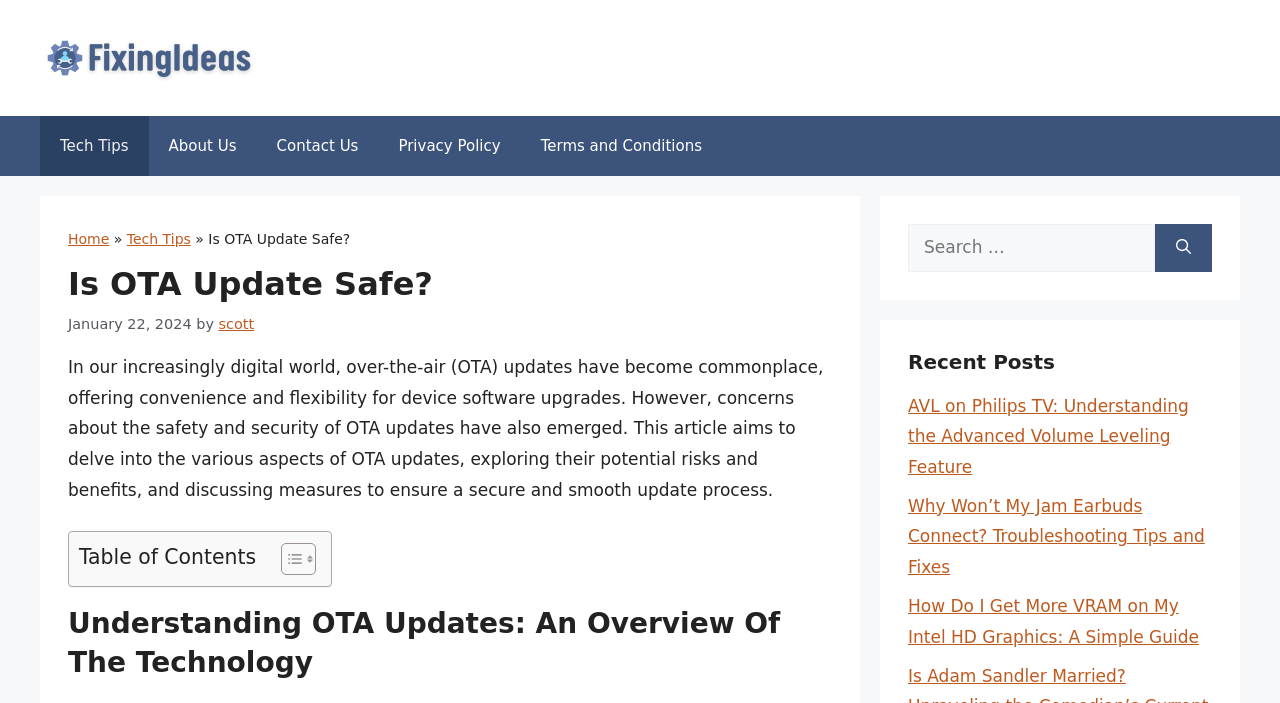What is the purpose of the search box?
Answer the question with just one word or phrase using the image.

to search for content